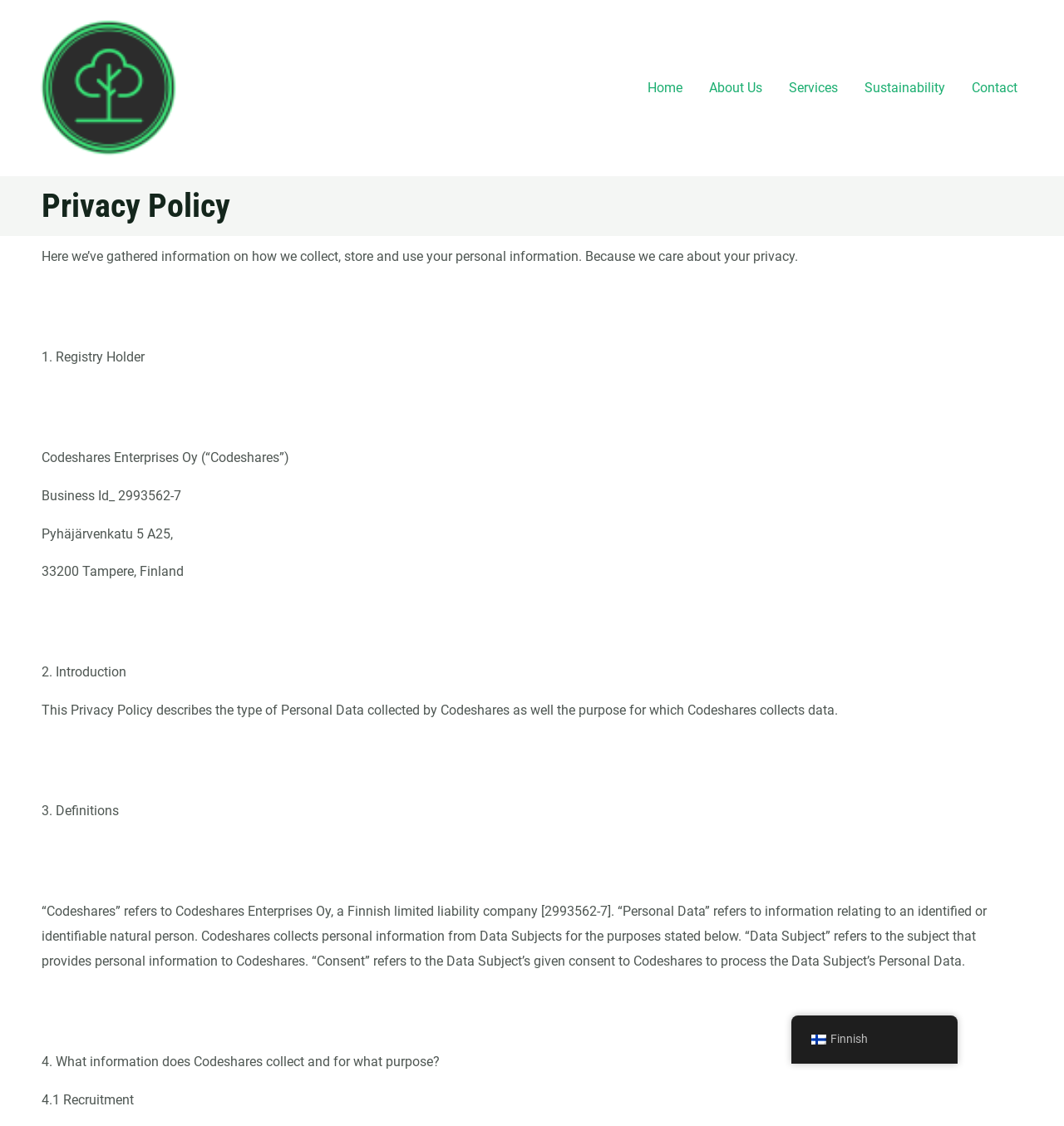What is the business ID of Codeshares?
Look at the image and construct a detailed response to the question.

The business ID is mentioned in the text 'Business Id_ 2993562-7' which is located under the 'Registry Holder' section.